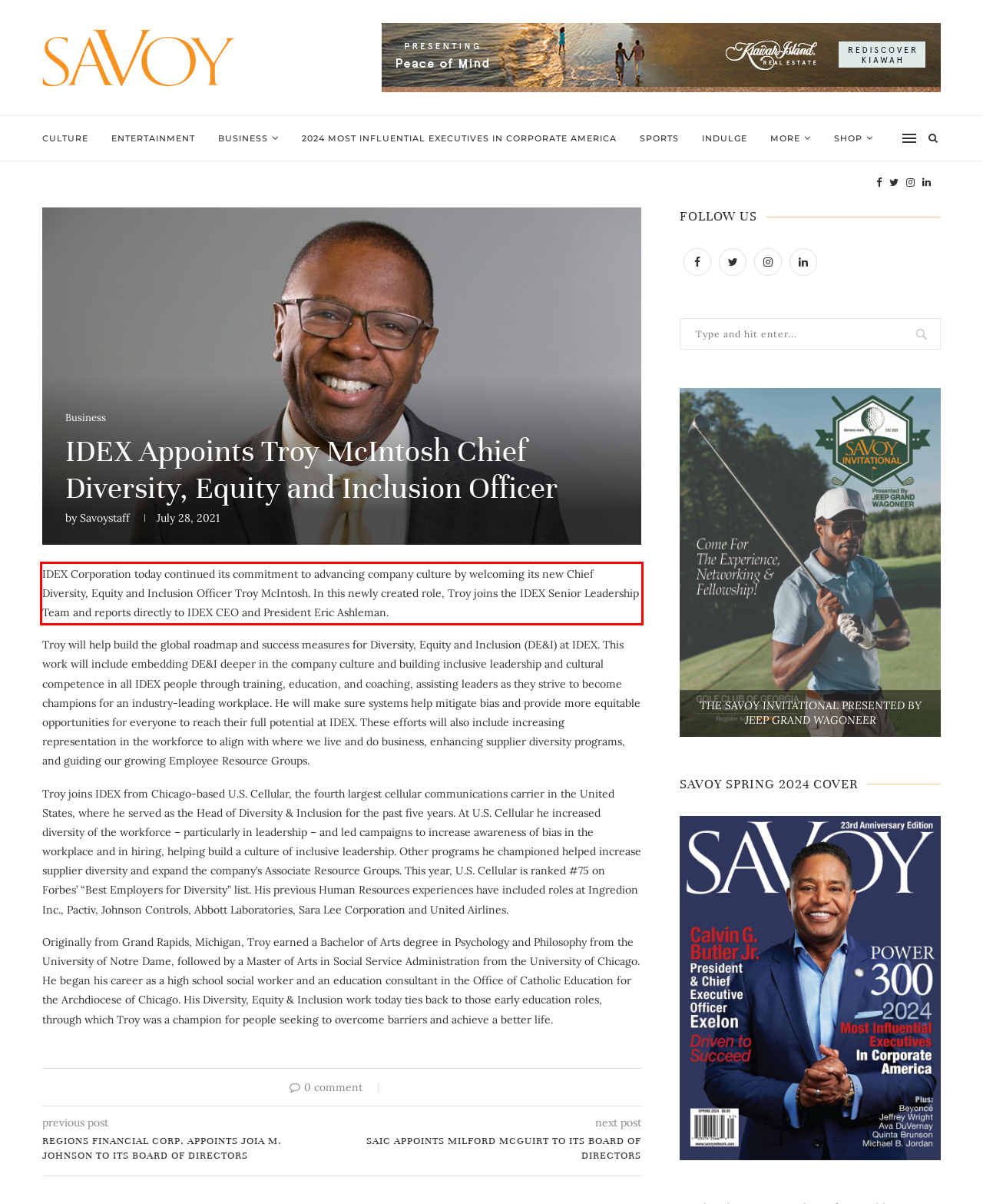You have a screenshot of a webpage with a red bounding box. Identify and extract the text content located inside the red bounding box.

IDEX Corporation today continued its commitment to advancing company culture by welcoming its new Chief Diversity, Equity and Inclusion Officer Troy McIntosh. In this newly created role, Troy joins the IDEX Senior Leadership Team and reports directly to IDEX CEO and President Eric Ashleman.